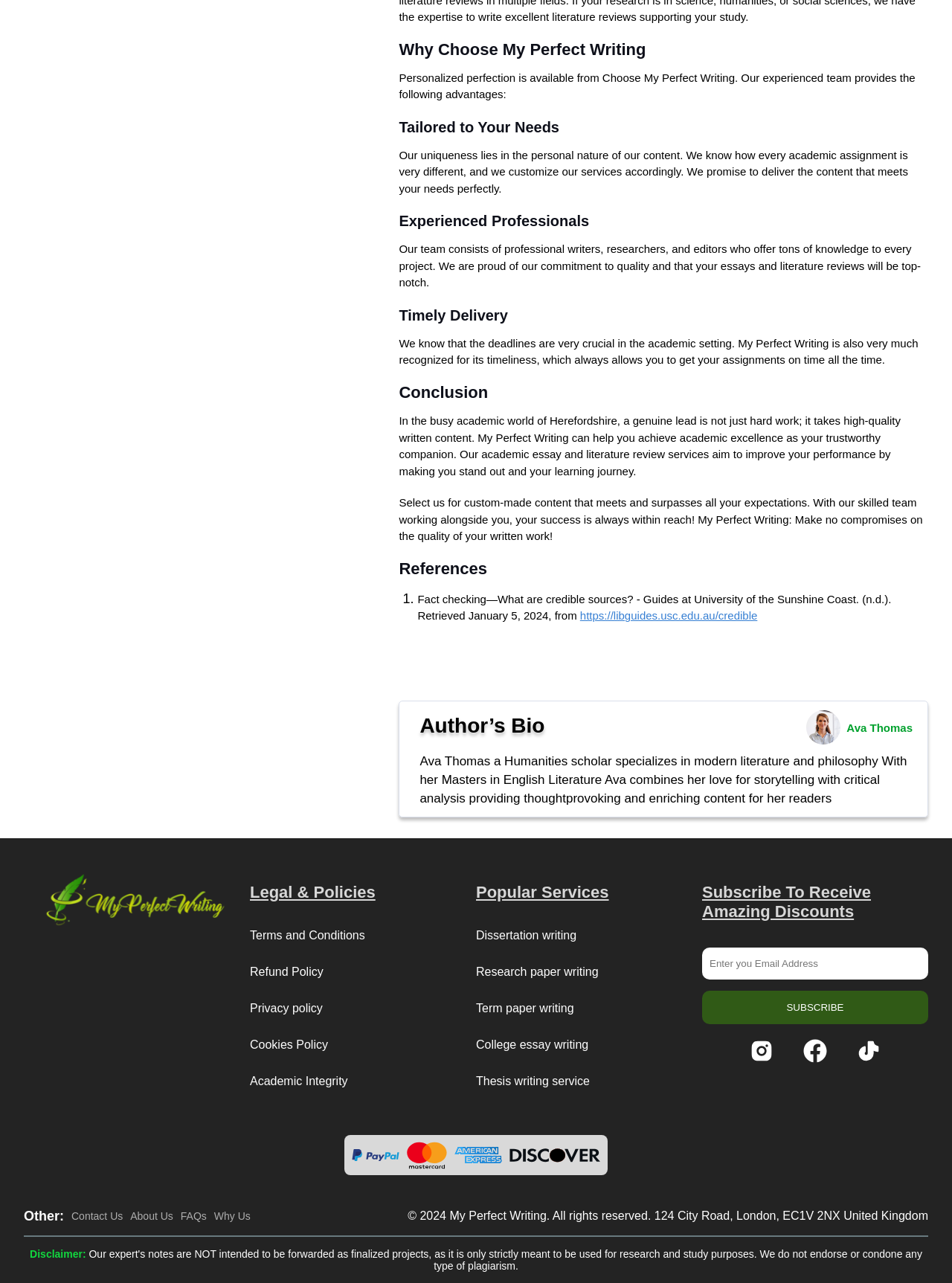Identify the bounding box coordinates of the clickable region to carry out the given instruction: "Visit the 'Dissertation writing' service page".

[0.5, 0.718, 0.606, 0.74]